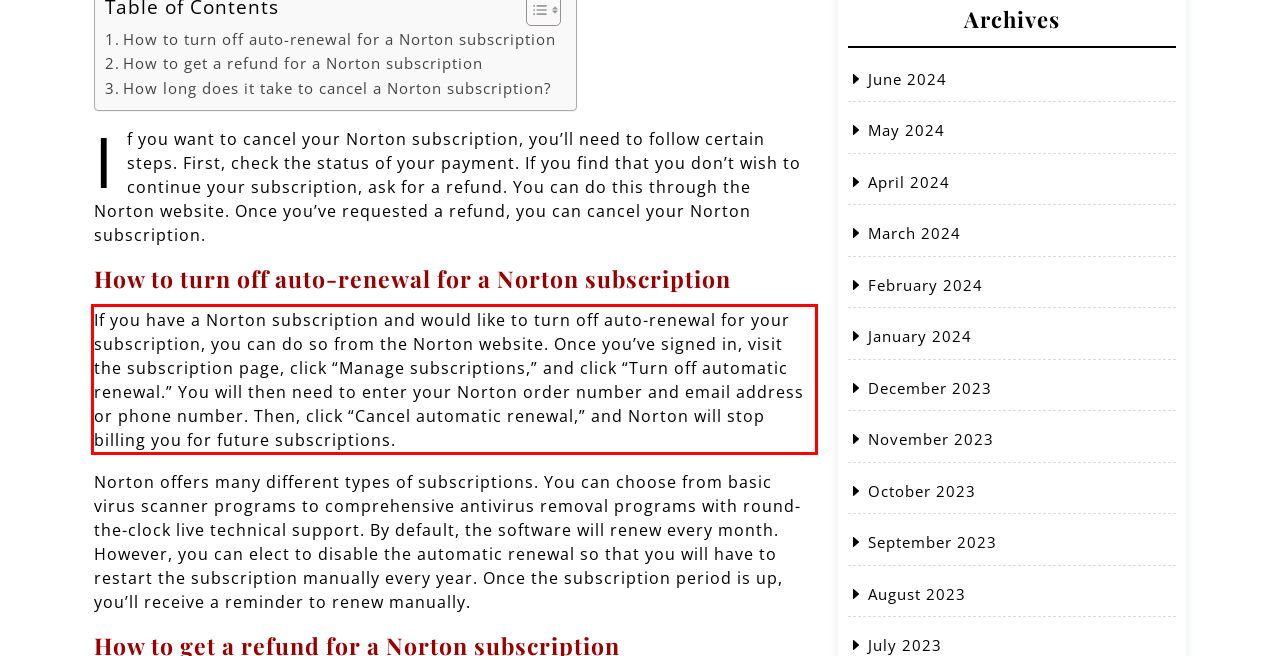Within the screenshot of the webpage, locate the red bounding box and use OCR to identify and provide the text content inside it.

If you have a Norton subscription and would like to turn off auto-renewal for your subscription, you can do so from the Norton website. Once you’ve signed in, visit the subscription page, click “Manage subscriptions,” and click “Turn off automatic renewal.” You will then need to enter your Norton order number and email address or phone number. Then, click “Cancel automatic renewal,” and Norton will stop billing you for future subscriptions.